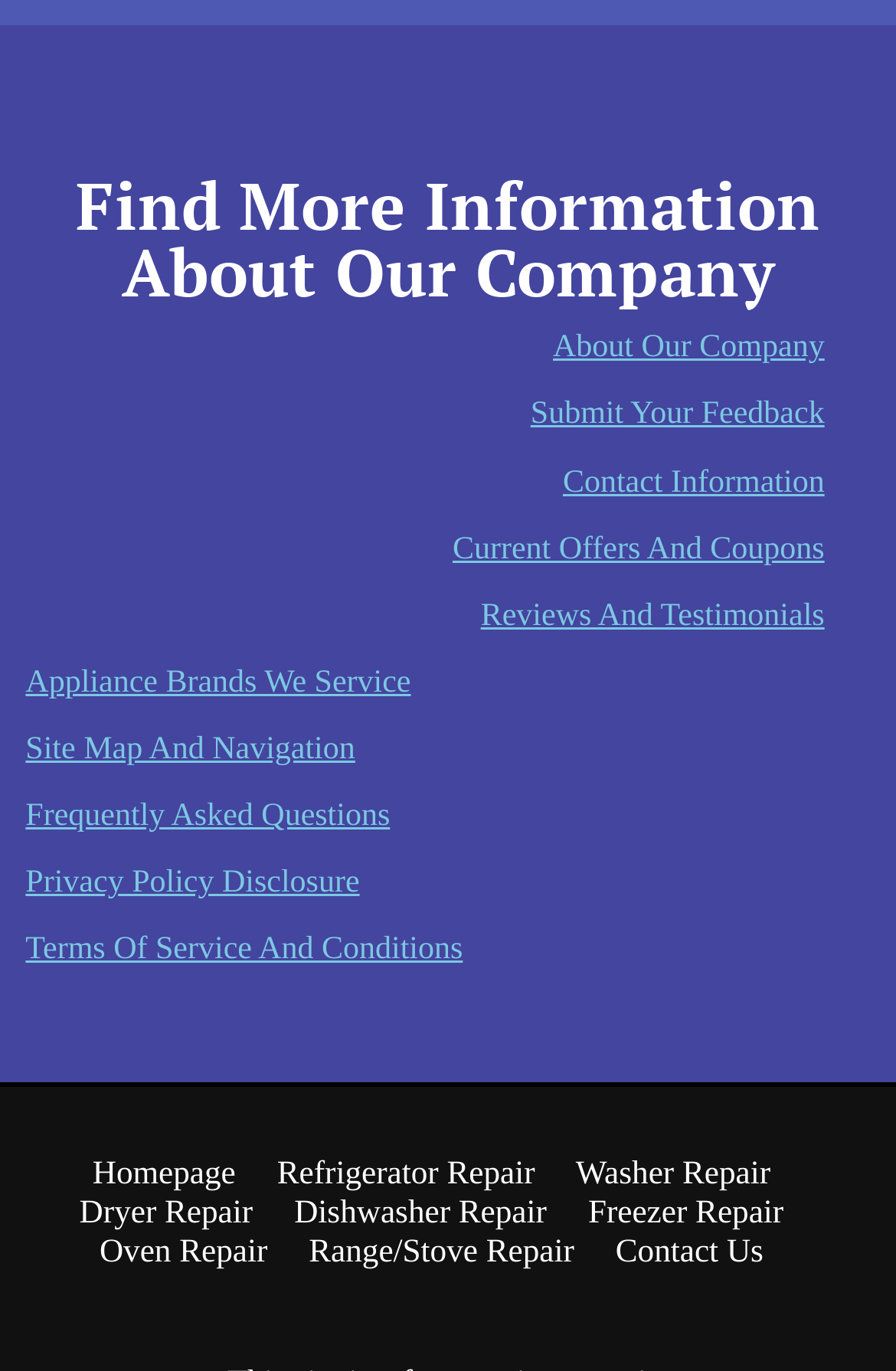Determine the bounding box coordinates for the UI element described. Format the coordinates as (top-left x, top-left y, bottom-right x, bottom-right y) and ensure all values are between 0 and 1. Element description: Homepage

[0.103, 0.844, 0.263, 0.871]